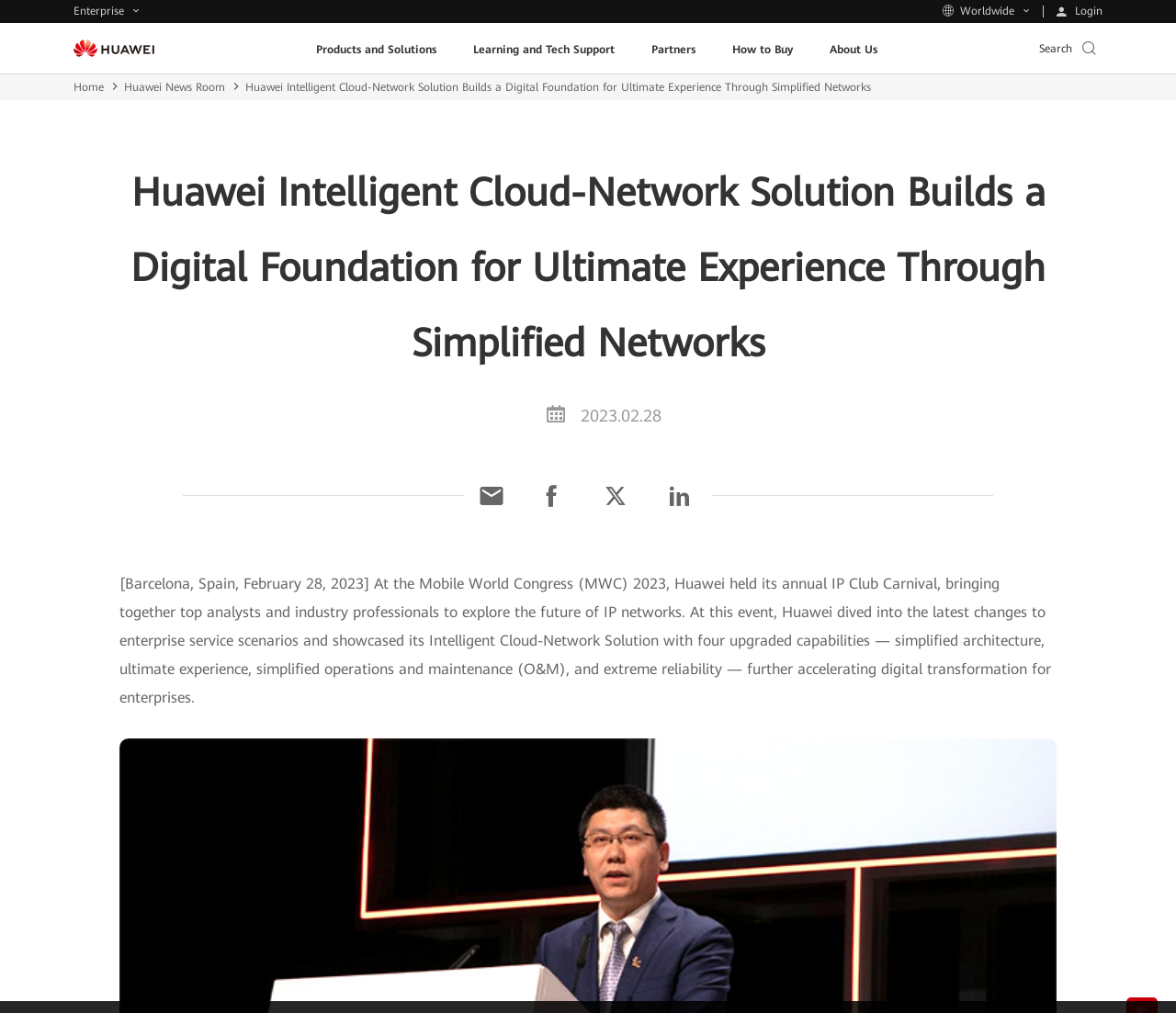Provide a single word or phrase answer to the question: 
How many upgraded capabilities does Huawei's Intelligent Cloud-Network Solution have?

four